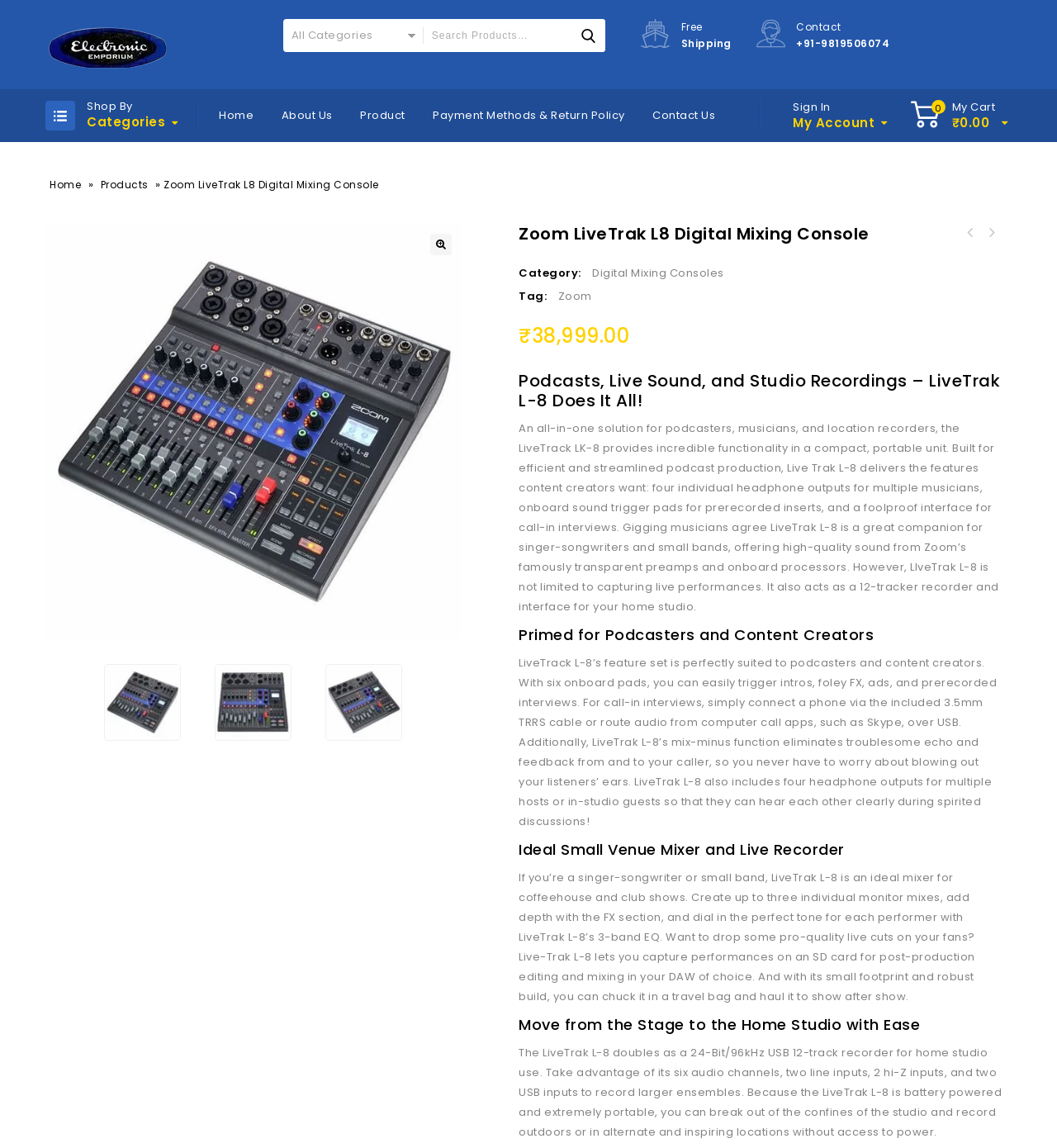Please specify the bounding box coordinates of the clickable region necessary for completing the following instruction: "Learn more about Zoom LiveTrak L8 Digital Mixing Console". The coordinates must consist of four float numbers between 0 and 1, i.e., [left, top, right, bottom].

[0.491, 0.195, 0.948, 0.212]